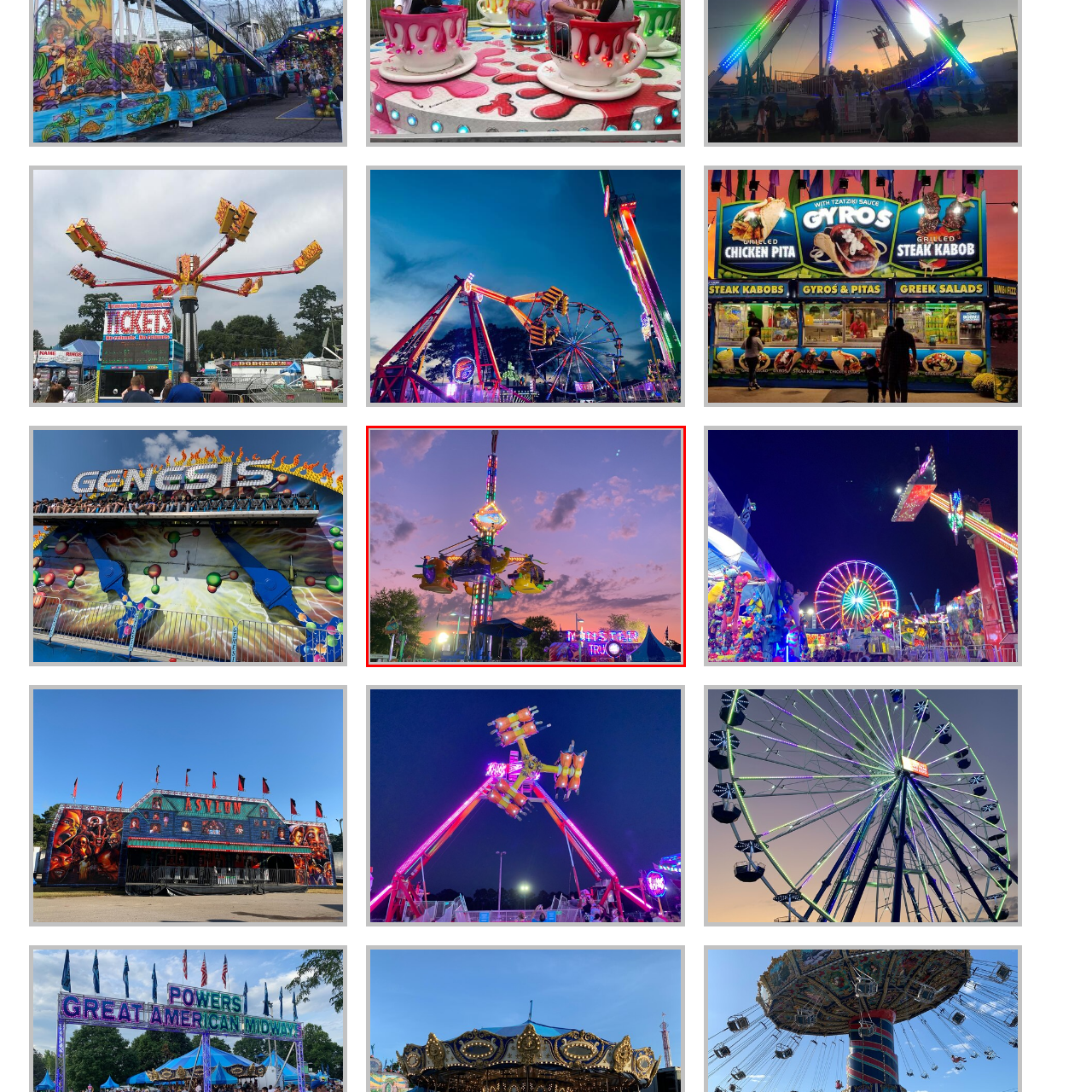What is the theme of the ride in the center? Check the image surrounded by the red bounding box and reply with a single word or a short phrase.

Aircraft